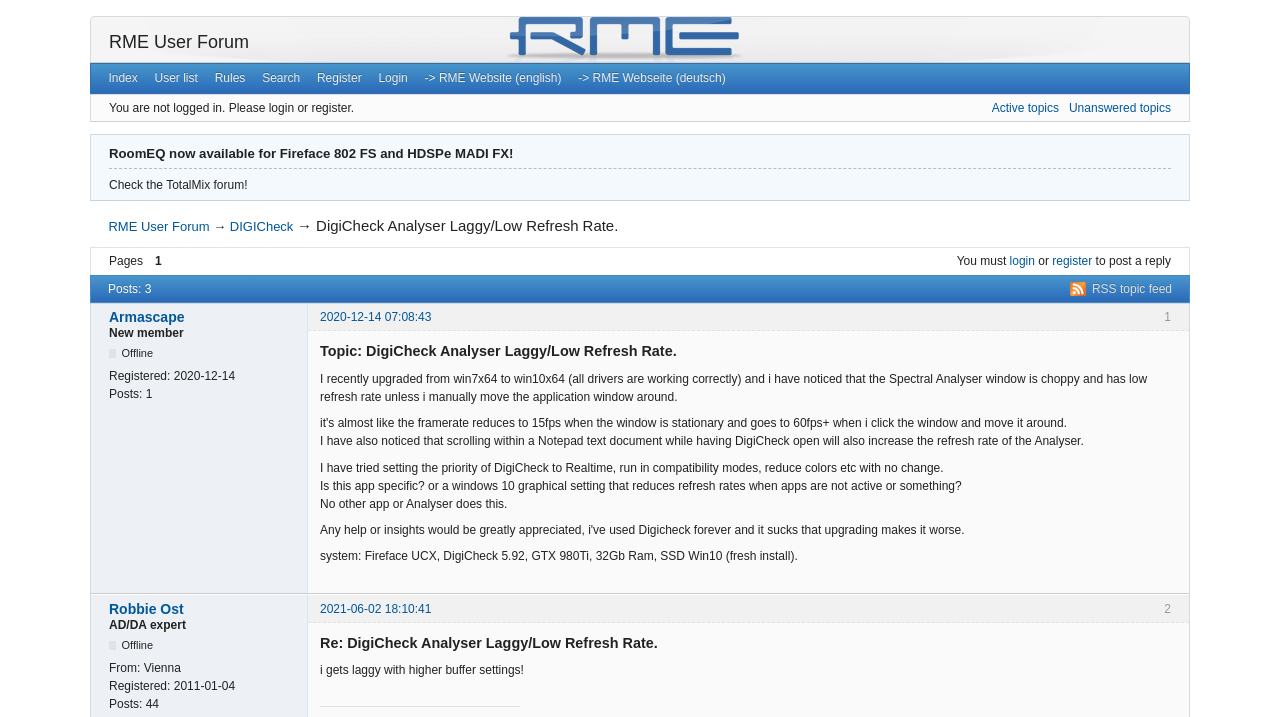Reply to the question with a single word or phrase:
What is the occupation of the person who replied to this topic?

AD/DA expert